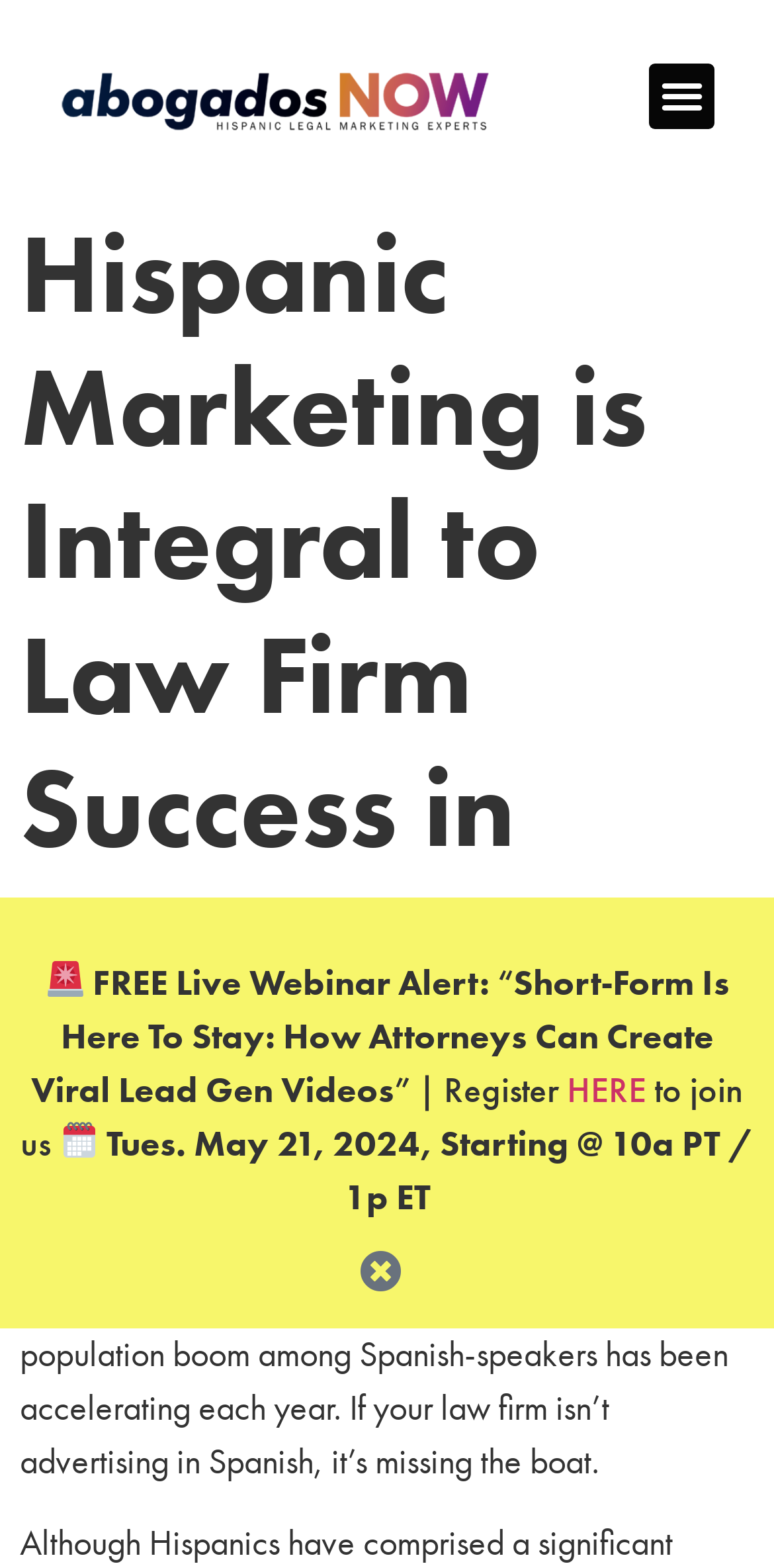Determine the bounding box of the UI component based on this description: "Menu". The bounding box coordinates should be four float values between 0 and 1, i.e., [left, top, right, bottom].

[0.838, 0.04, 0.923, 0.082]